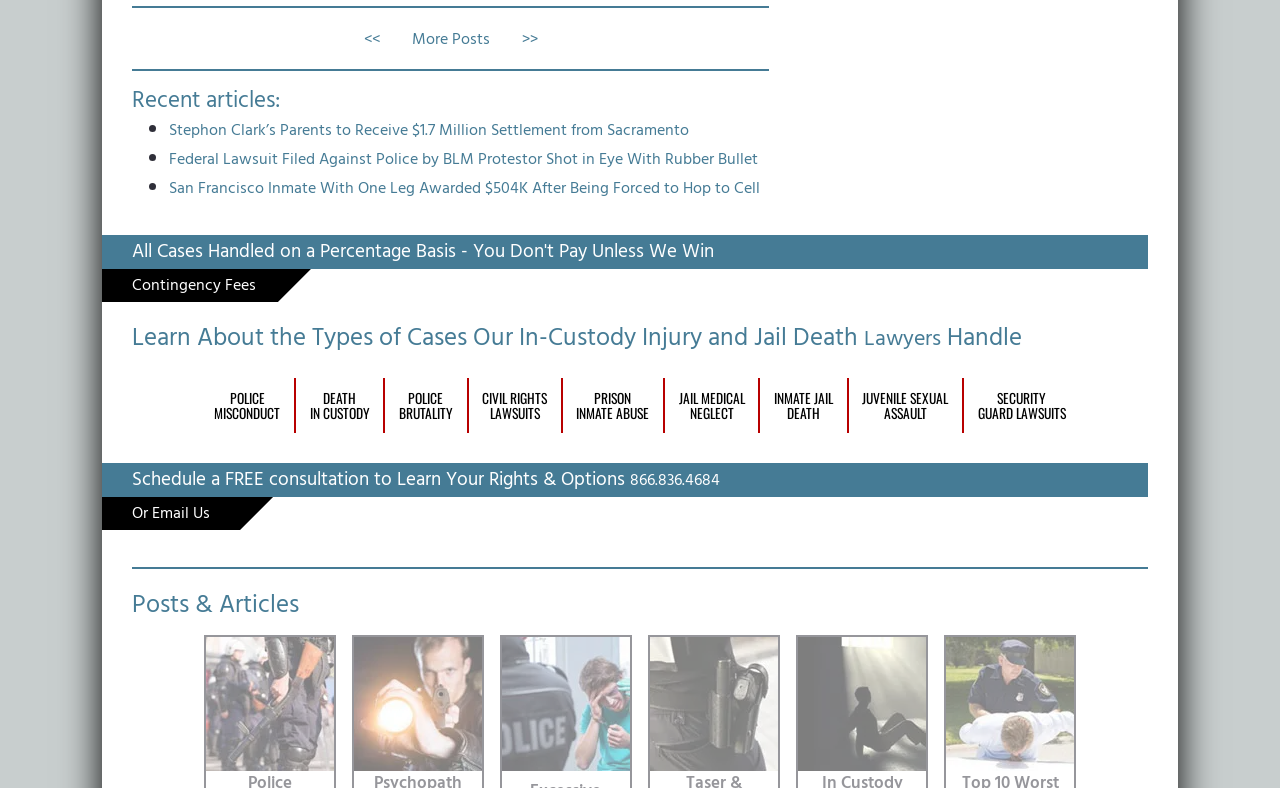Give the bounding box coordinates for the element described by: ">>".

[0.417, 0.061, 0.433, 0.099]